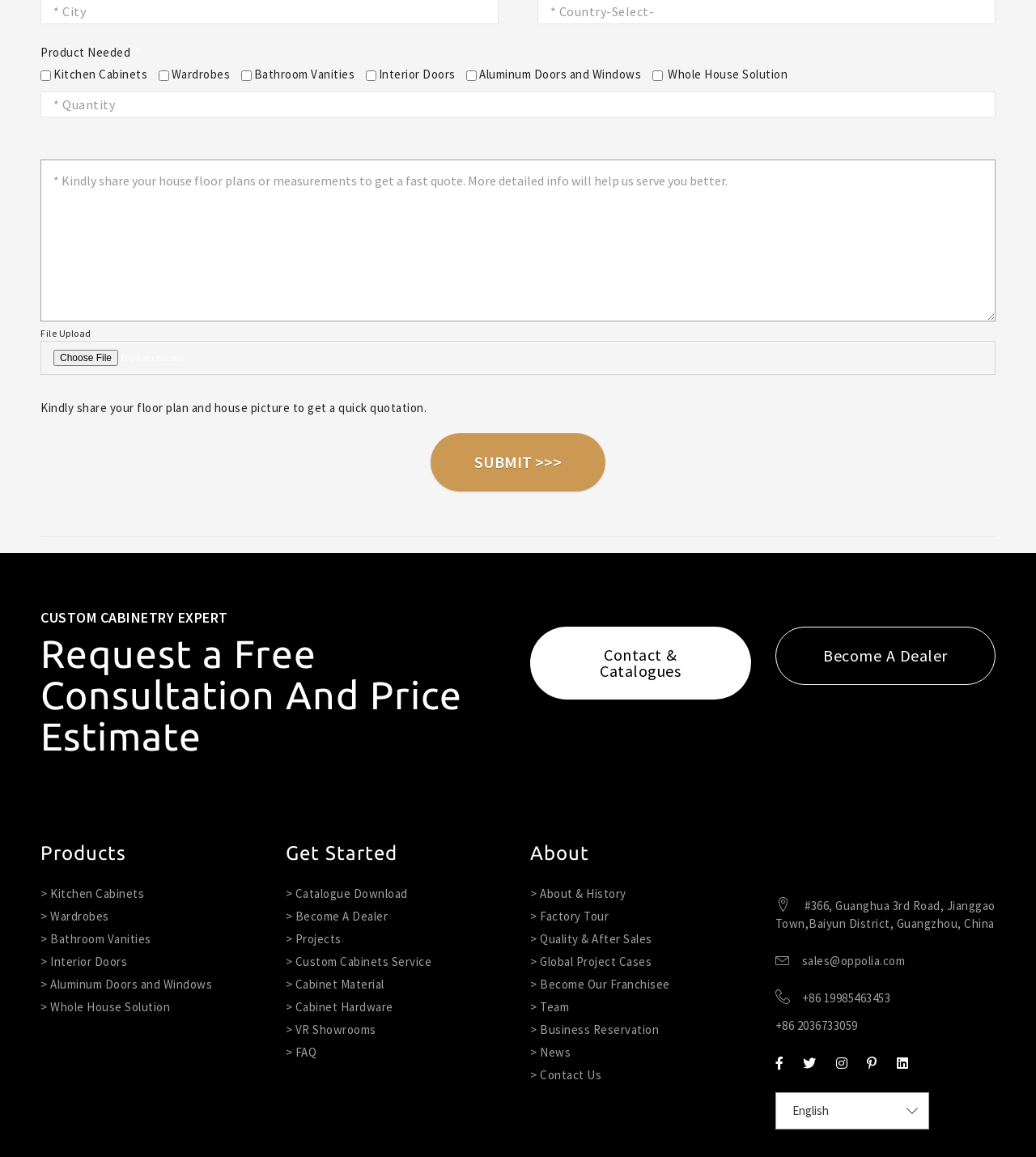Reply to the question with a single word or phrase:
What is the function of the 'File Upload' button?

Upload floor plans or measurements